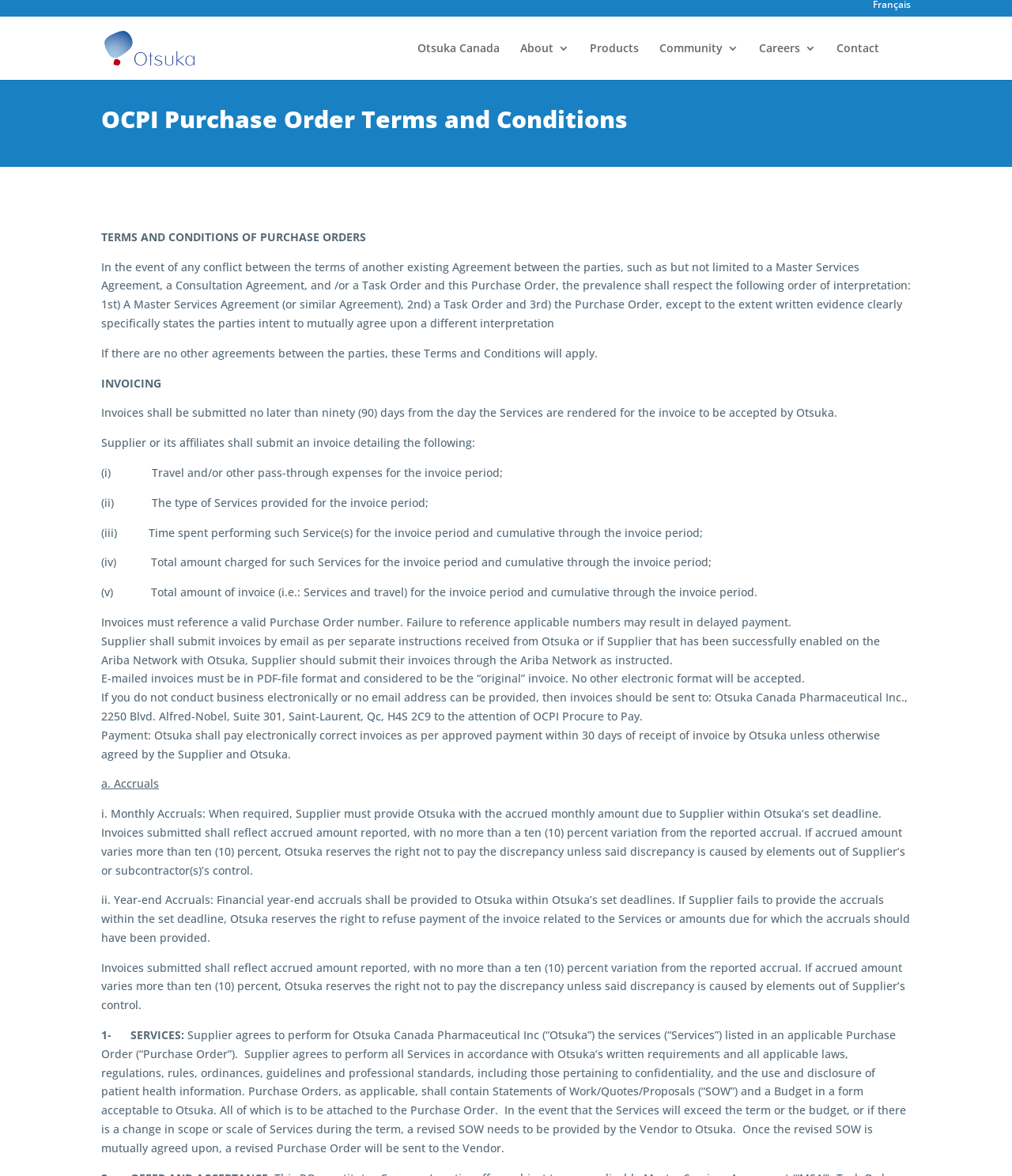Based on the element description: "Contact", identify the bounding box coordinates for this UI element. The coordinates must be four float numbers between 0 and 1, listed as [left, top, right, bottom].

[0.827, 0.036, 0.869, 0.068]